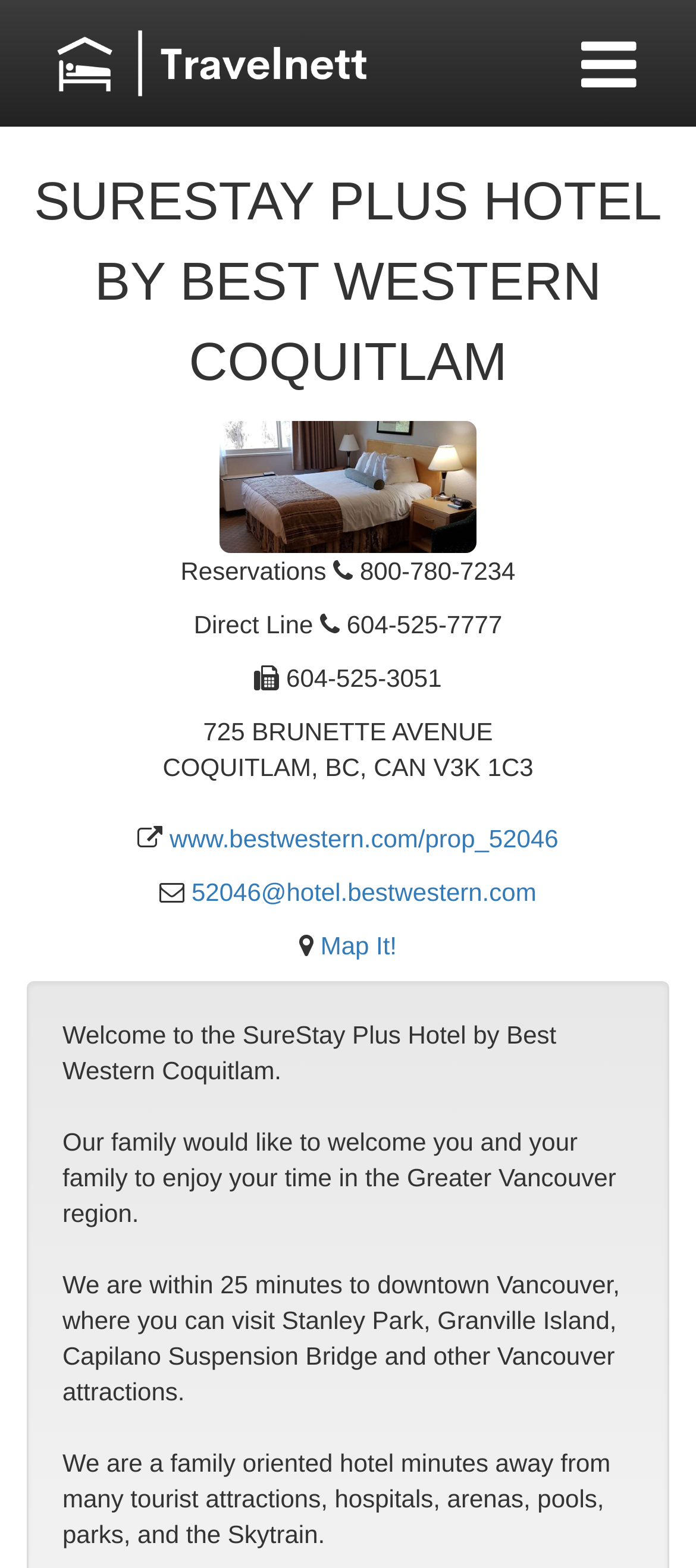Give a one-word or one-phrase response to the question: 
What is the name of the hotel?

SURESTAY PLUS HOTEL BY BEST WESTERN COQUITLAM